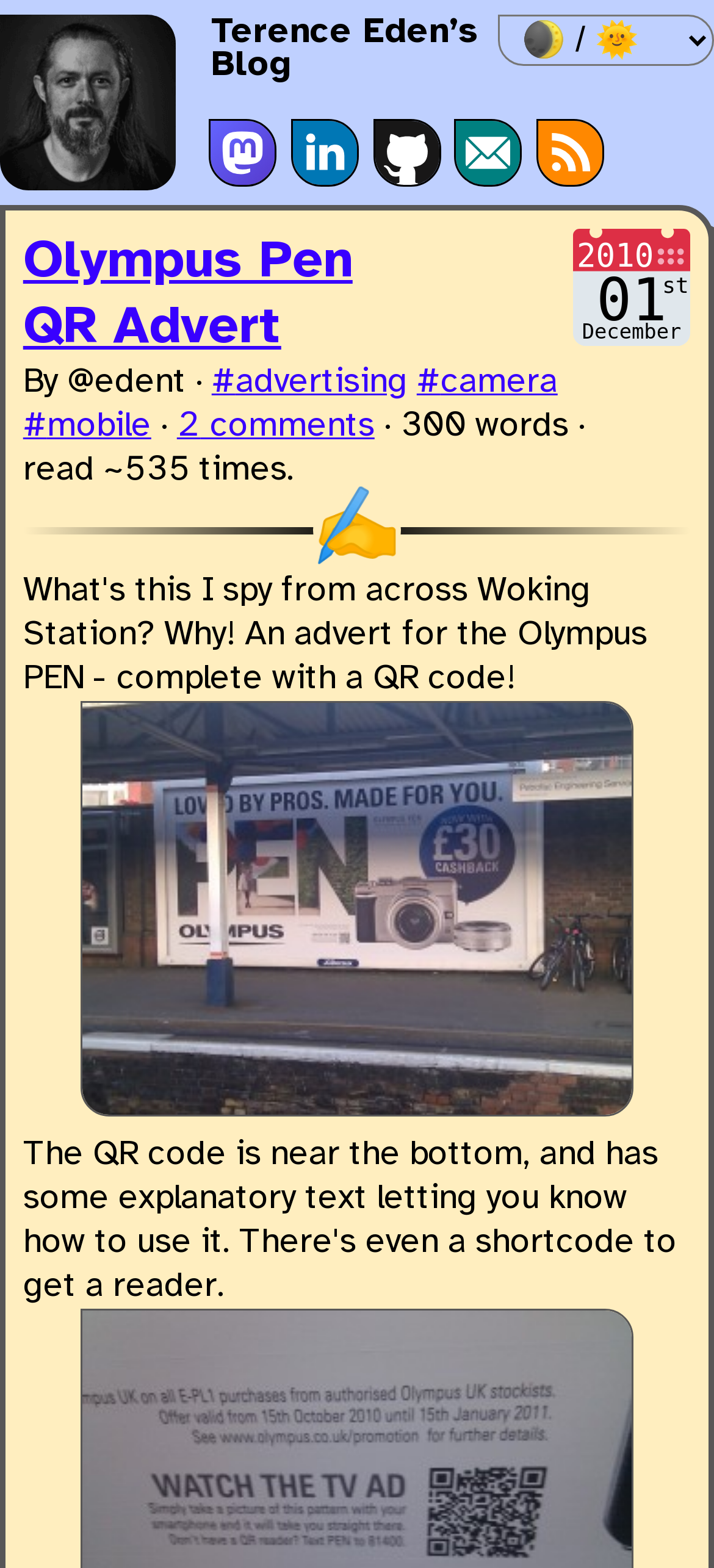How many social media links are there?
Look at the screenshot and give a one-word or phrase answer.

4